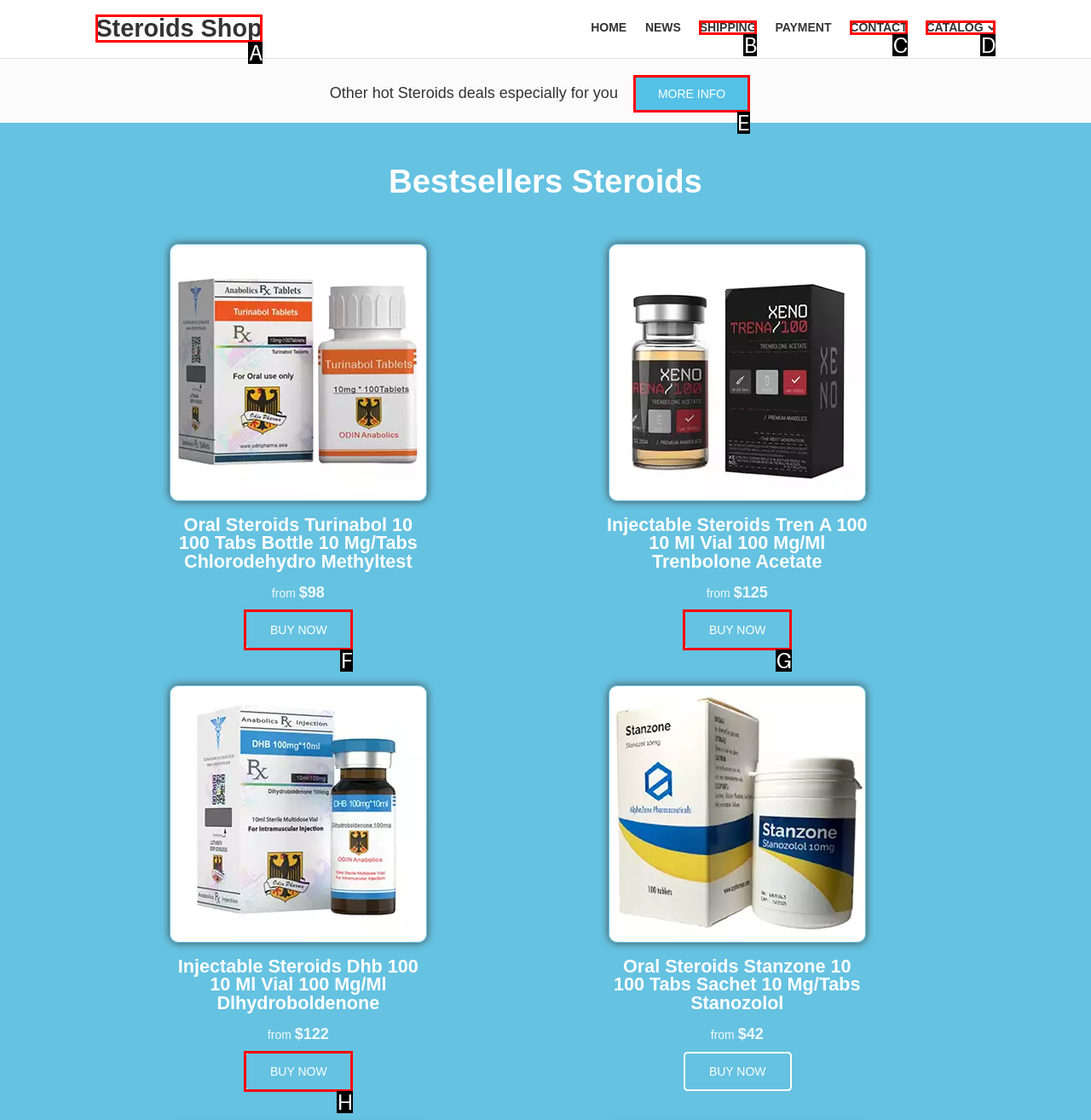Find the correct option to complete this instruction: View more information about the product. Reply with the corresponding letter.

E